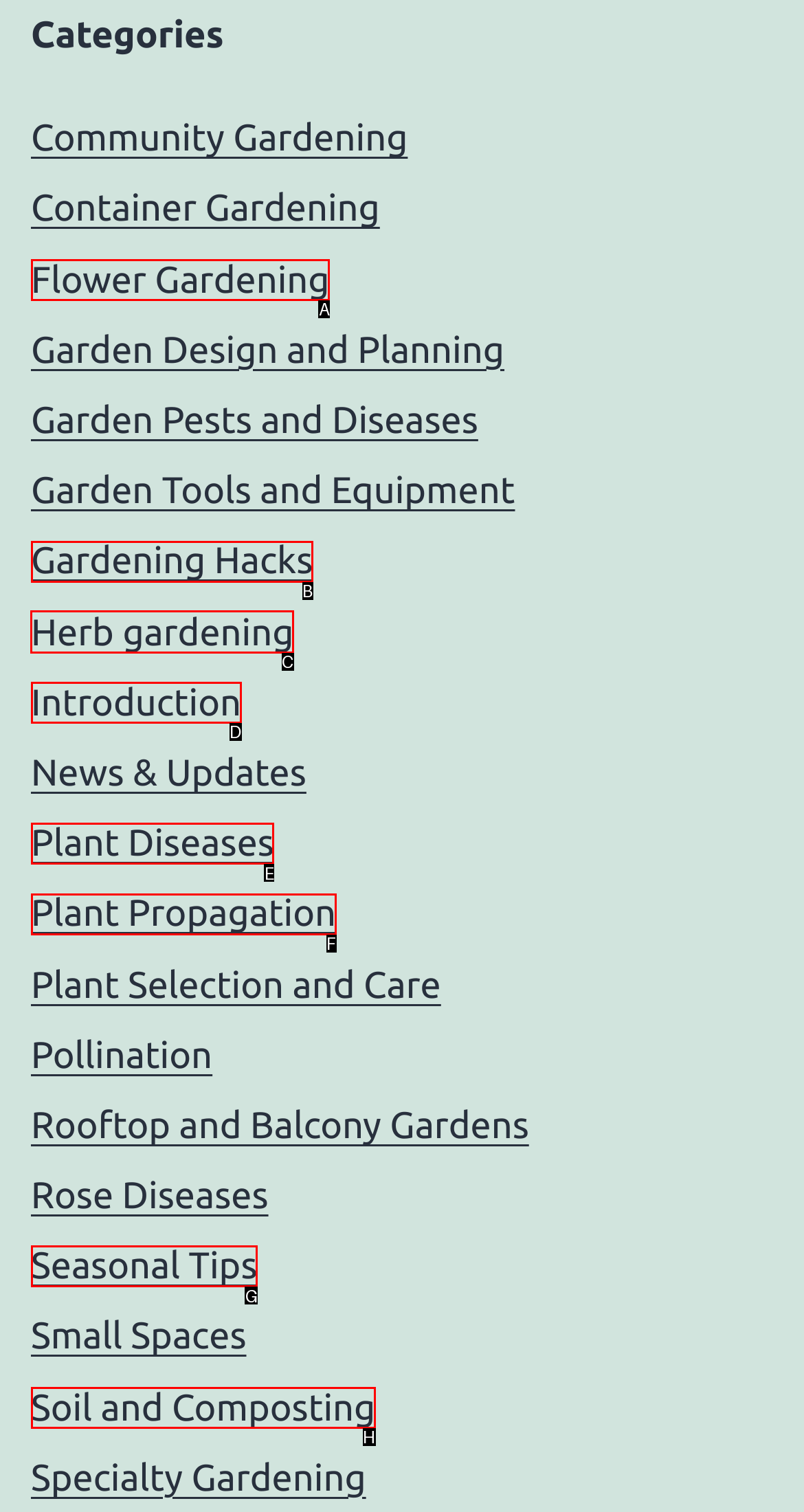Select the HTML element that needs to be clicked to perform the task: explore Herb gardening. Reply with the letter of the chosen option.

C